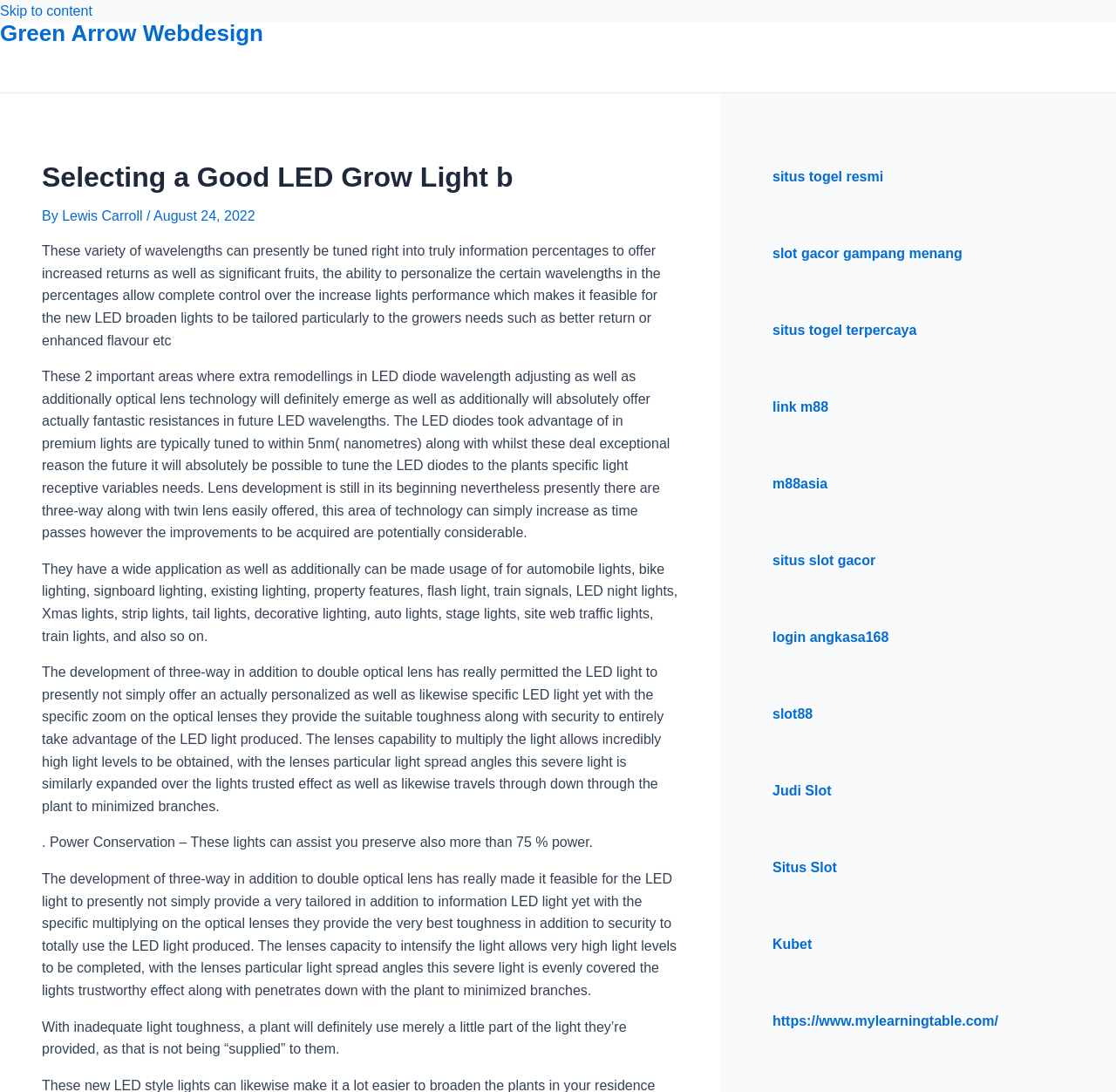Please find the bounding box for the following UI element description. Provide the coordinates in (top-left x, top-left y, bottom-right x, bottom-right y) format, with values between 0 and 1: Green Arrow Webdesign

[0.0, 0.018, 0.236, 0.042]